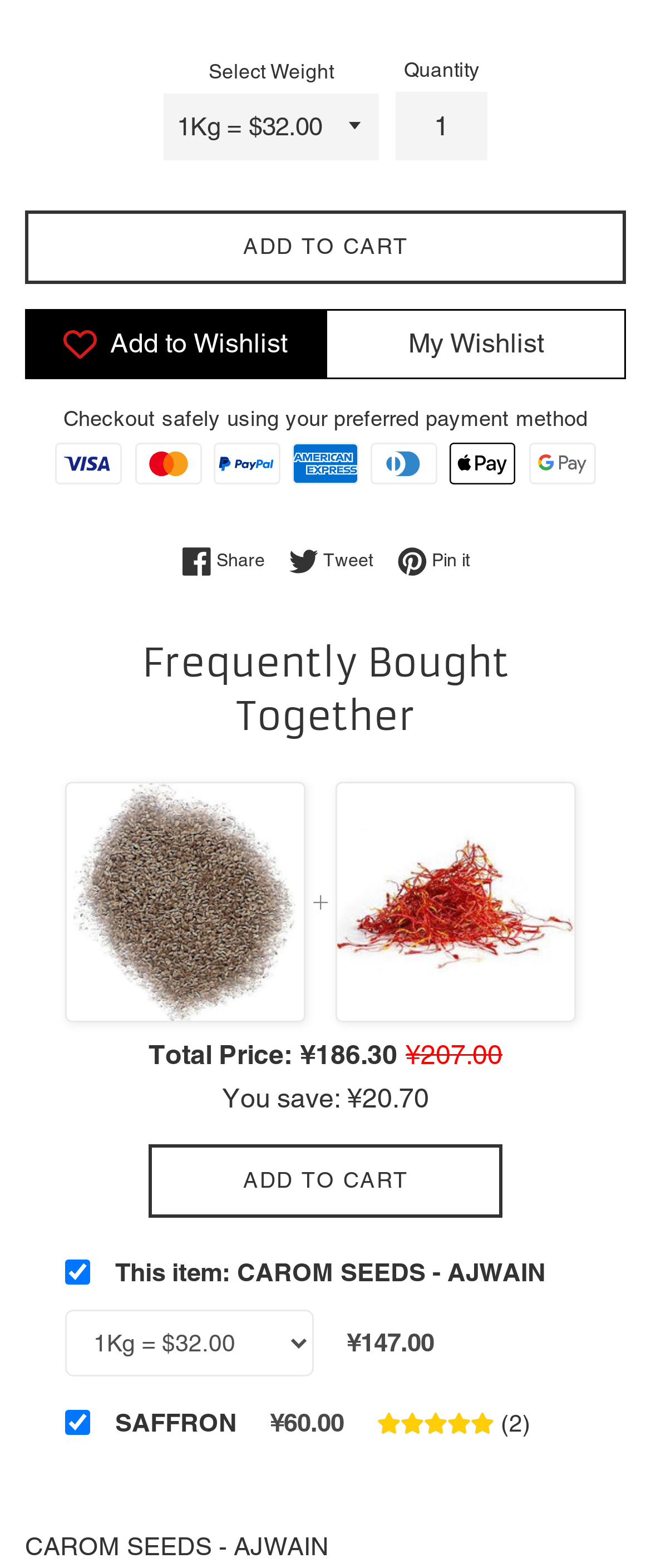What is the price of the product?
Utilize the information in the image to give a detailed answer to the question.

I found the price of the product by looking at the text '¥186.30' which is located below the 'Total Price:' label.